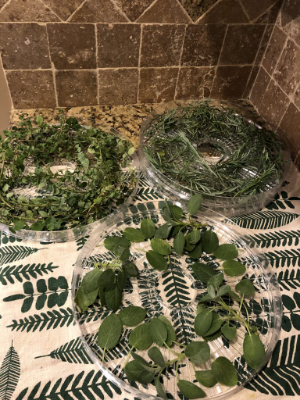What type of foliage does the rosemary have?
Give a one-word or short phrase answer based on the image.

Needle-like